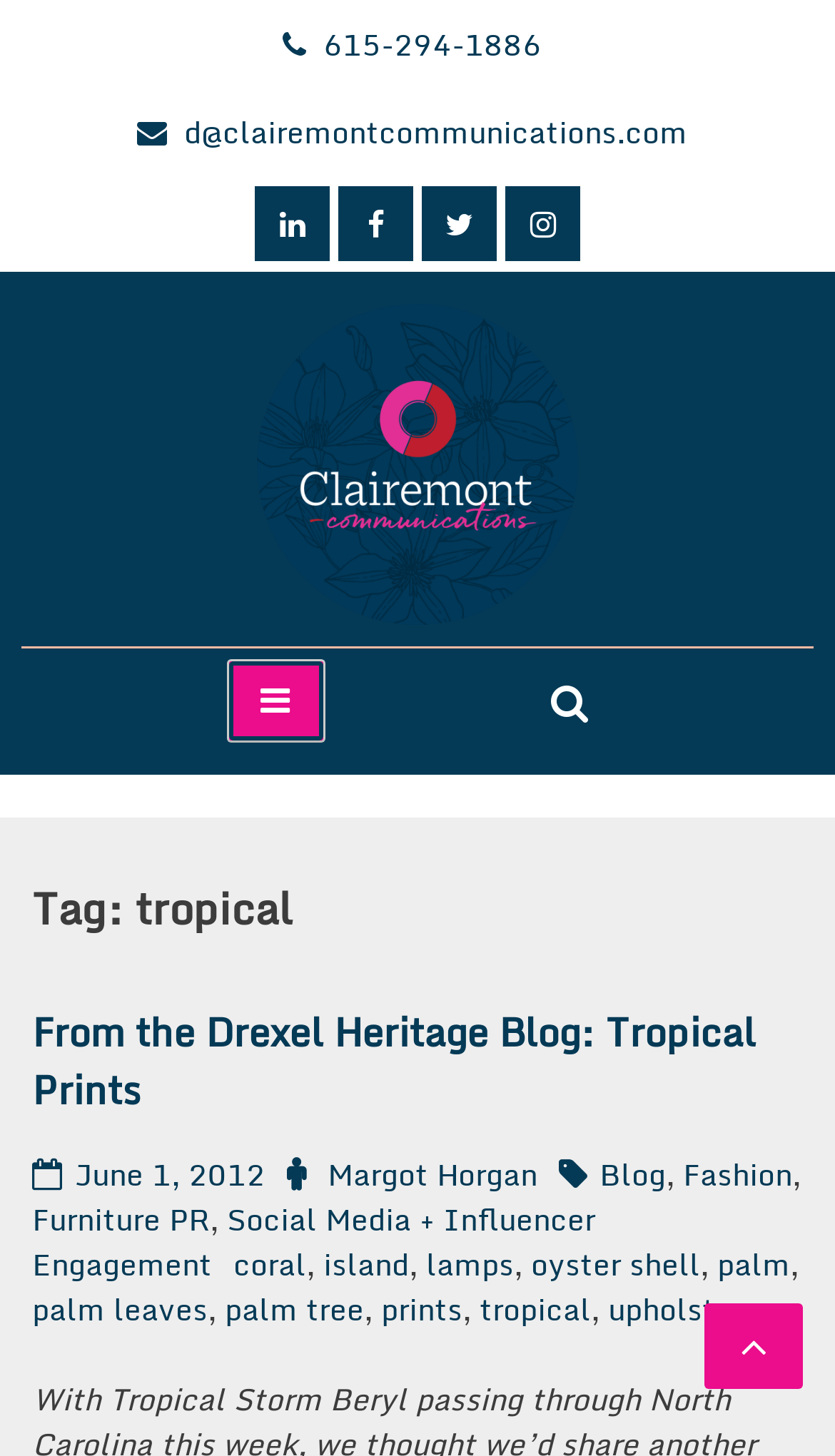Given the element description "coral" in the screenshot, predict the bounding box coordinates of that UI element.

[0.279, 0.851, 0.367, 0.884]